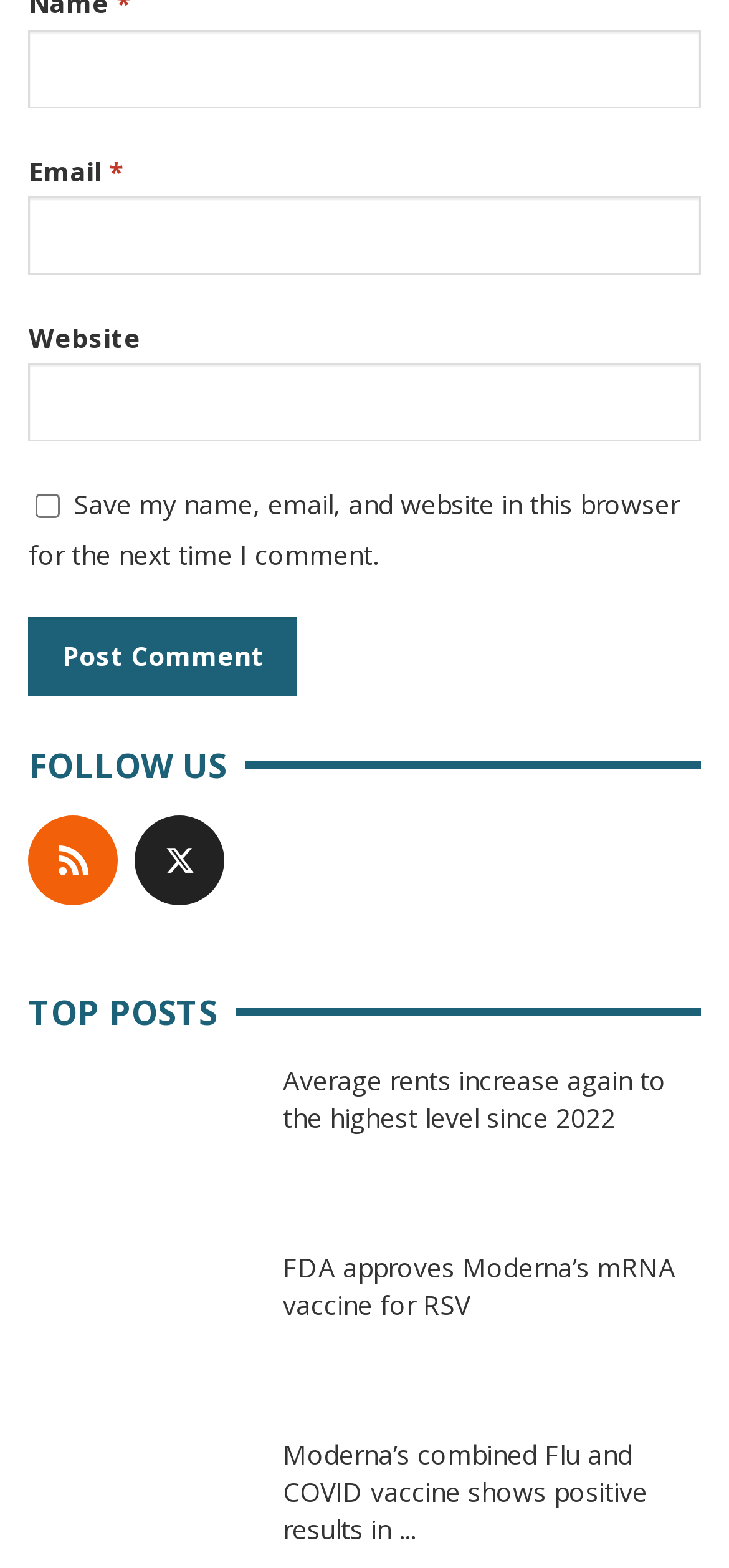Determine the bounding box coordinates of the clickable region to execute the instruction: "Input your email". The coordinates should be four float numbers between 0 and 1, denoted as [left, top, right, bottom].

[0.039, 0.125, 0.961, 0.175]